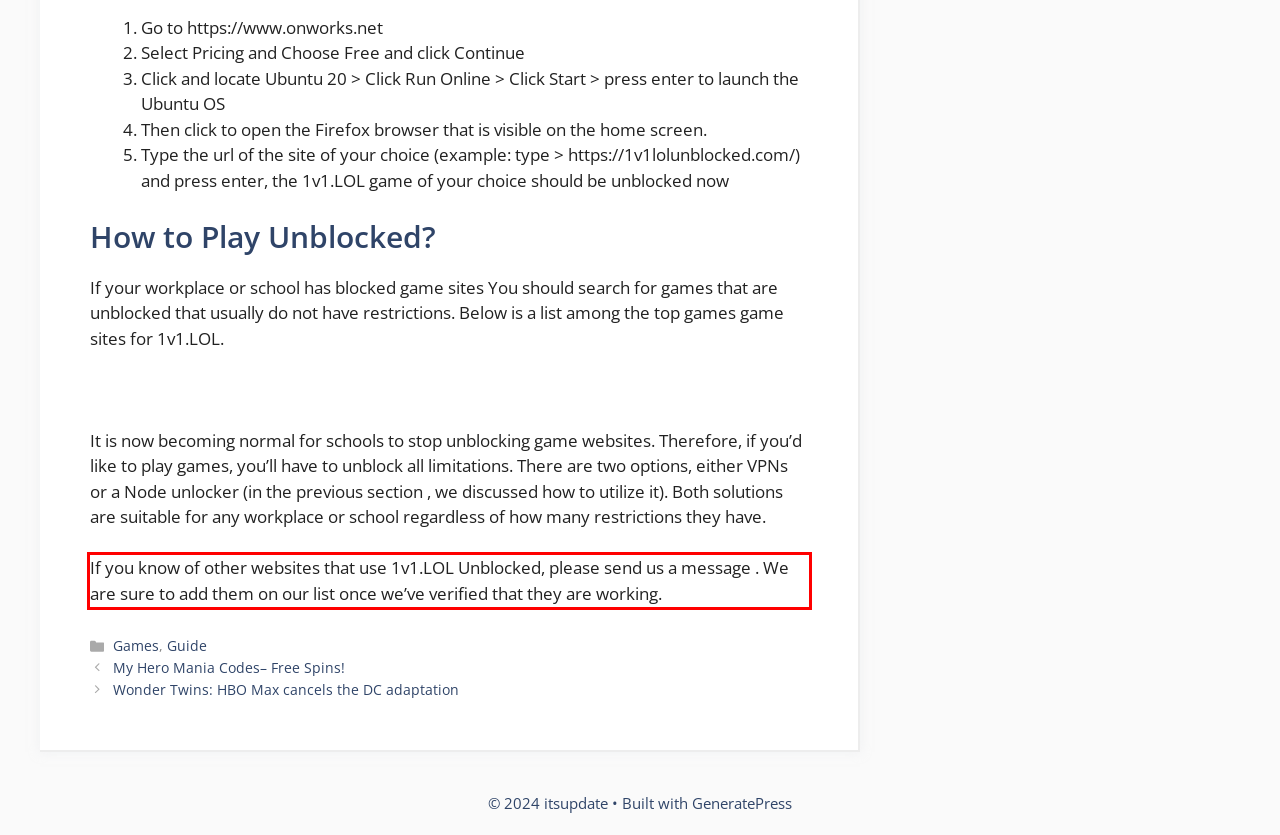You are provided with a screenshot of a webpage containing a red bounding box. Please extract the text enclosed by this red bounding box.

If you know of other websites that use 1v1.LOL Unblocked, please send us a message . We are sure to add them on our list once we’ve verified that they are working.